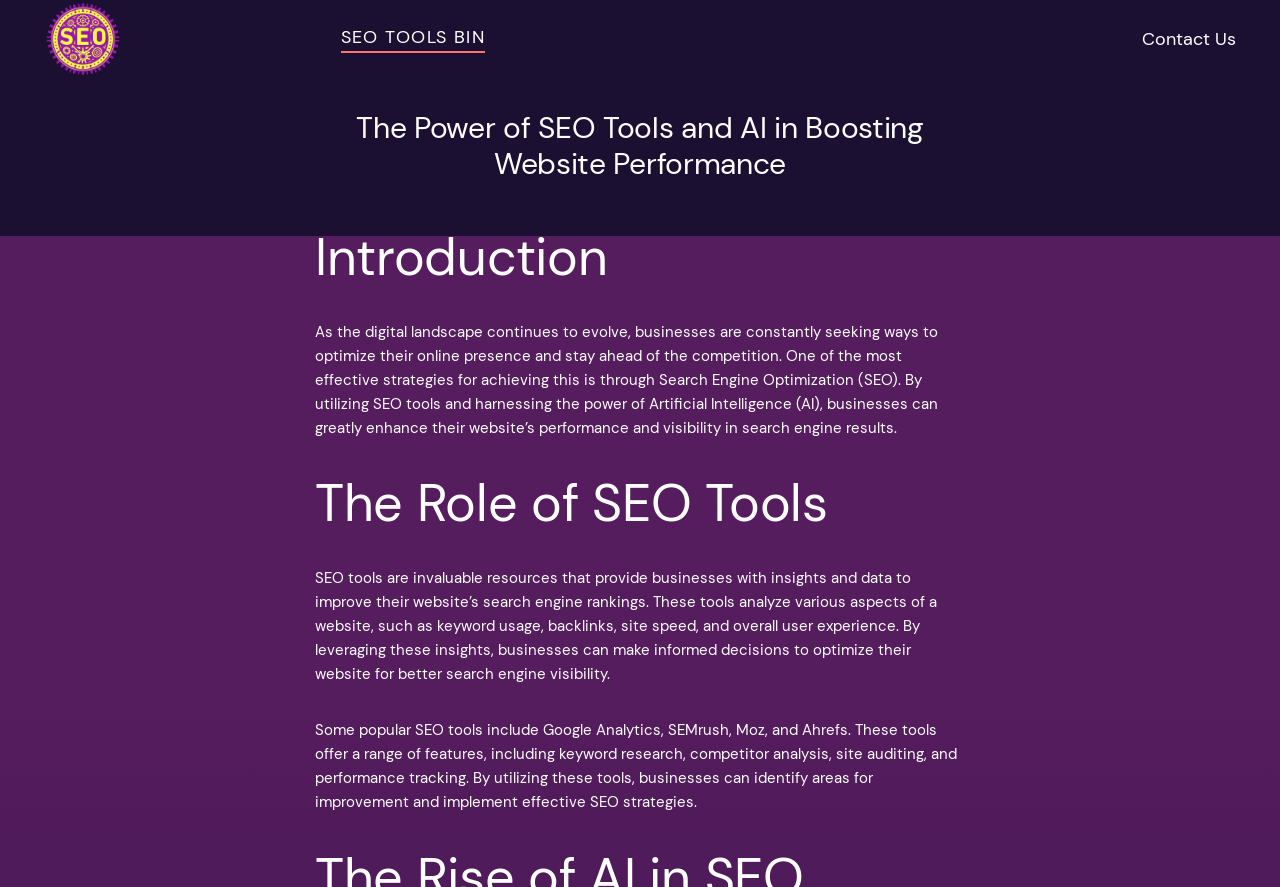Find the bounding box of the web element that fits this description: "Contact Us".

[0.893, 0.028, 0.966, 0.06]